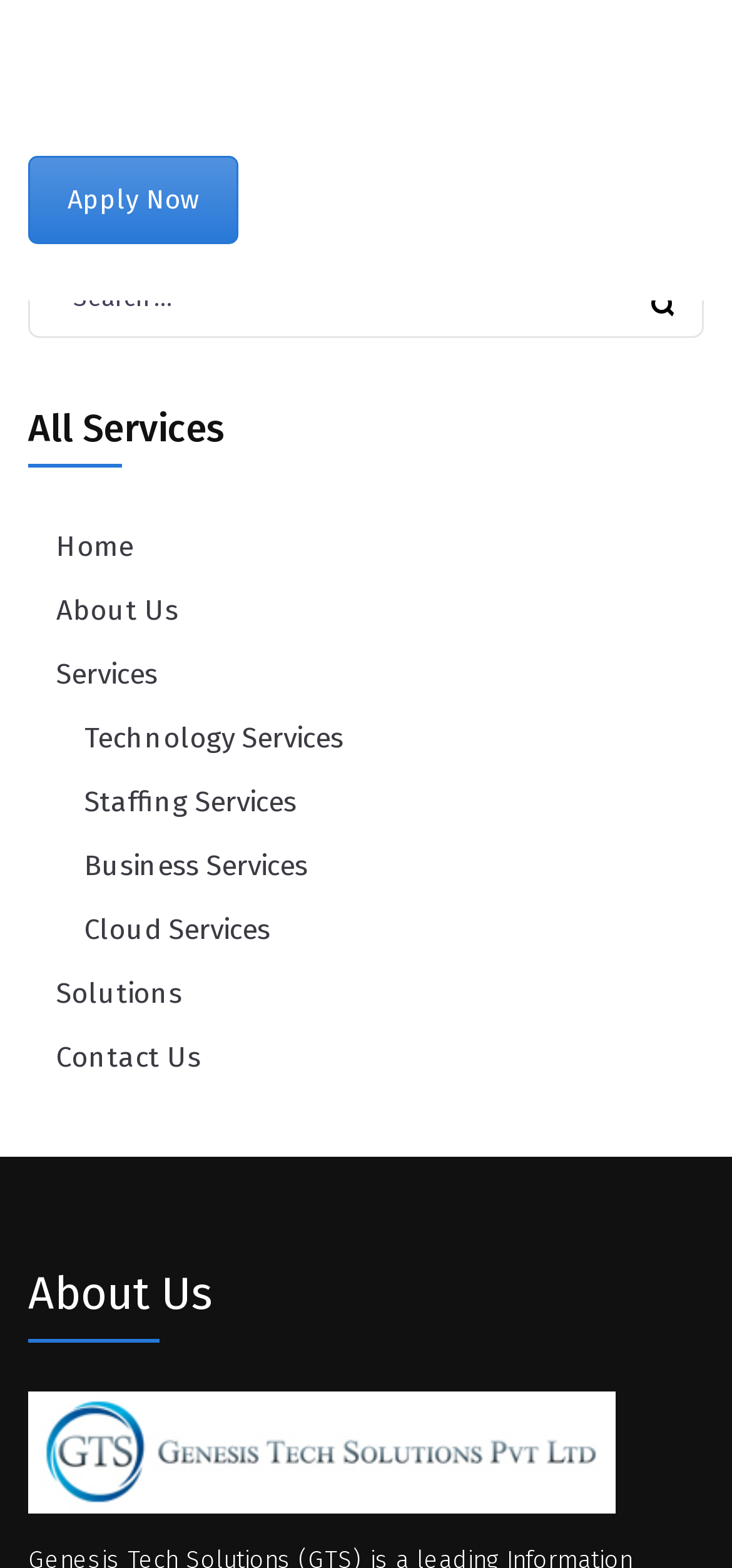Examine the image carefully and respond to the question with a detailed answer: 
How many links are there under 'All Services'?

Under the 'All Services' heading, I counted the number of links, which are 'Technology Services', 'Staffing Services', 'Business Services', 'Cloud Services', and 'Solutions'. There are 5 links in total.